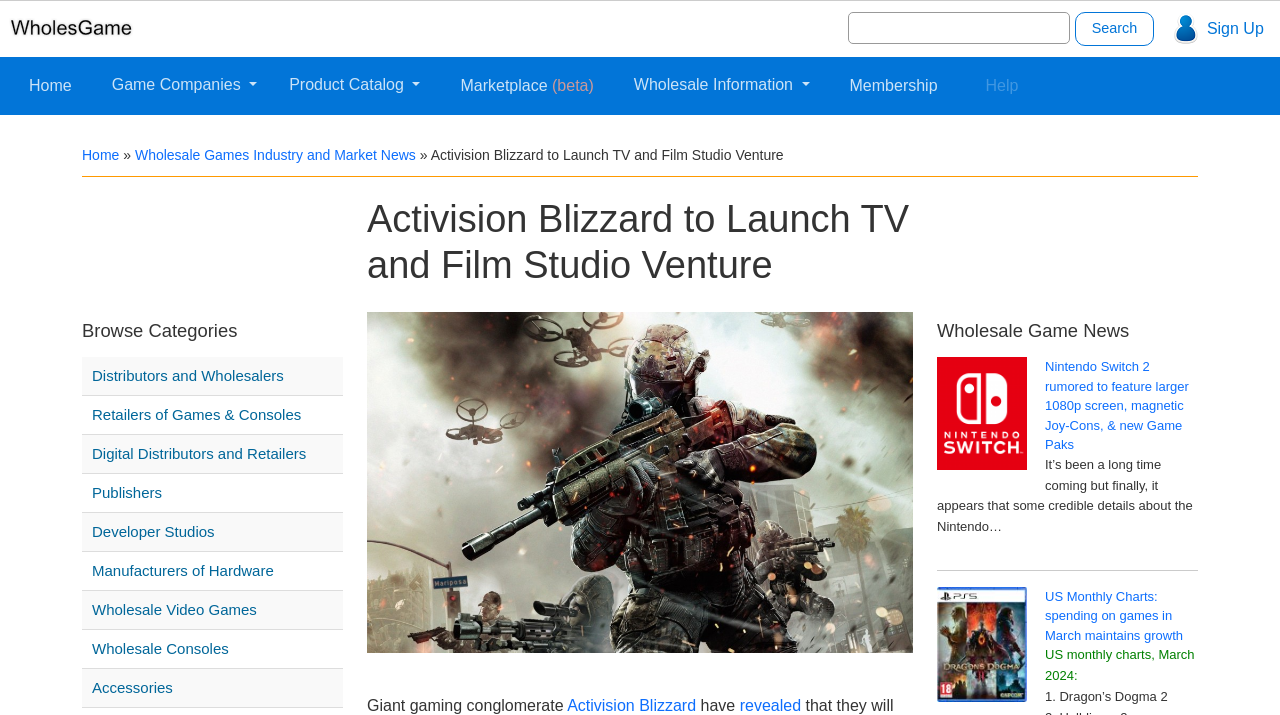Specify the bounding box coordinates of the area to click in order to follow the given instruction: "Search for something."

[0.663, 0.017, 0.836, 0.062]